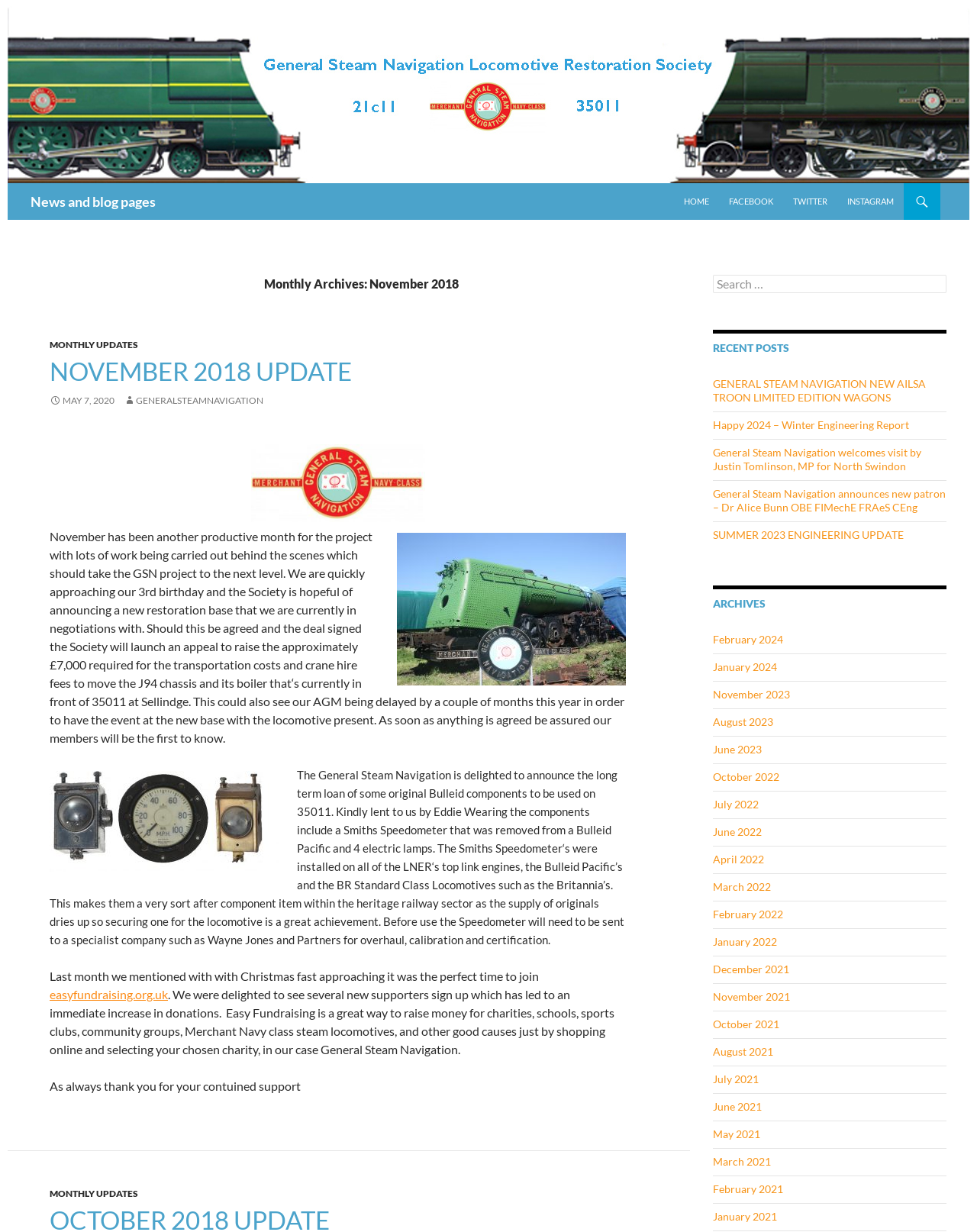Analyze the image and provide a detailed answer to the question: What is the purpose of the 'Search' link?

The 'Search' link is likely a search function that allows users to search for specific content within the website, as it is accompanied by a search box and the label 'Search for:'.